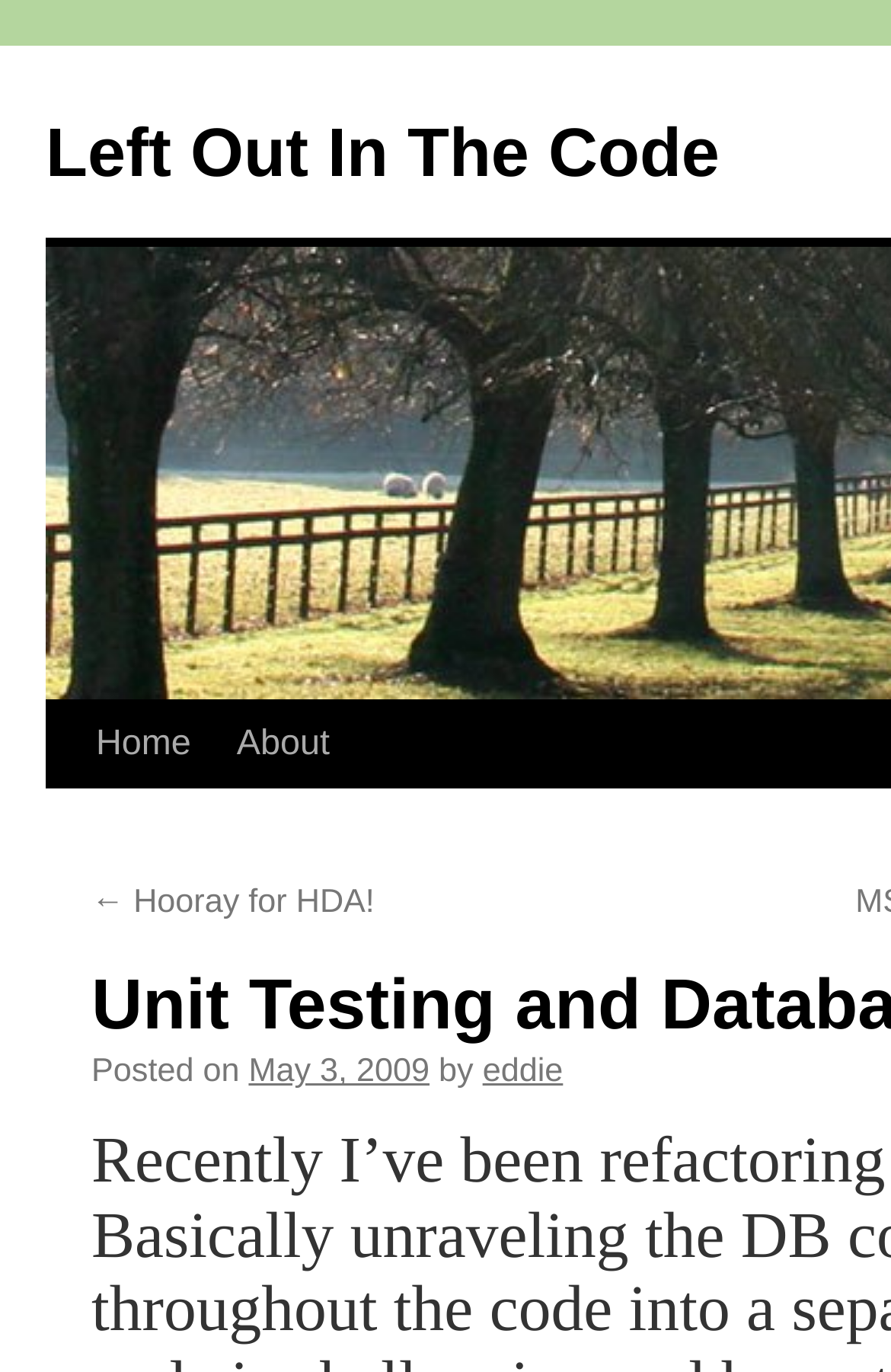What is the date of the post?
Please provide a comprehensive answer to the question based on the webpage screenshot.

I found the date of the post by looking at the link 'May 3, 2009' which is located below the 'Posted on' text.